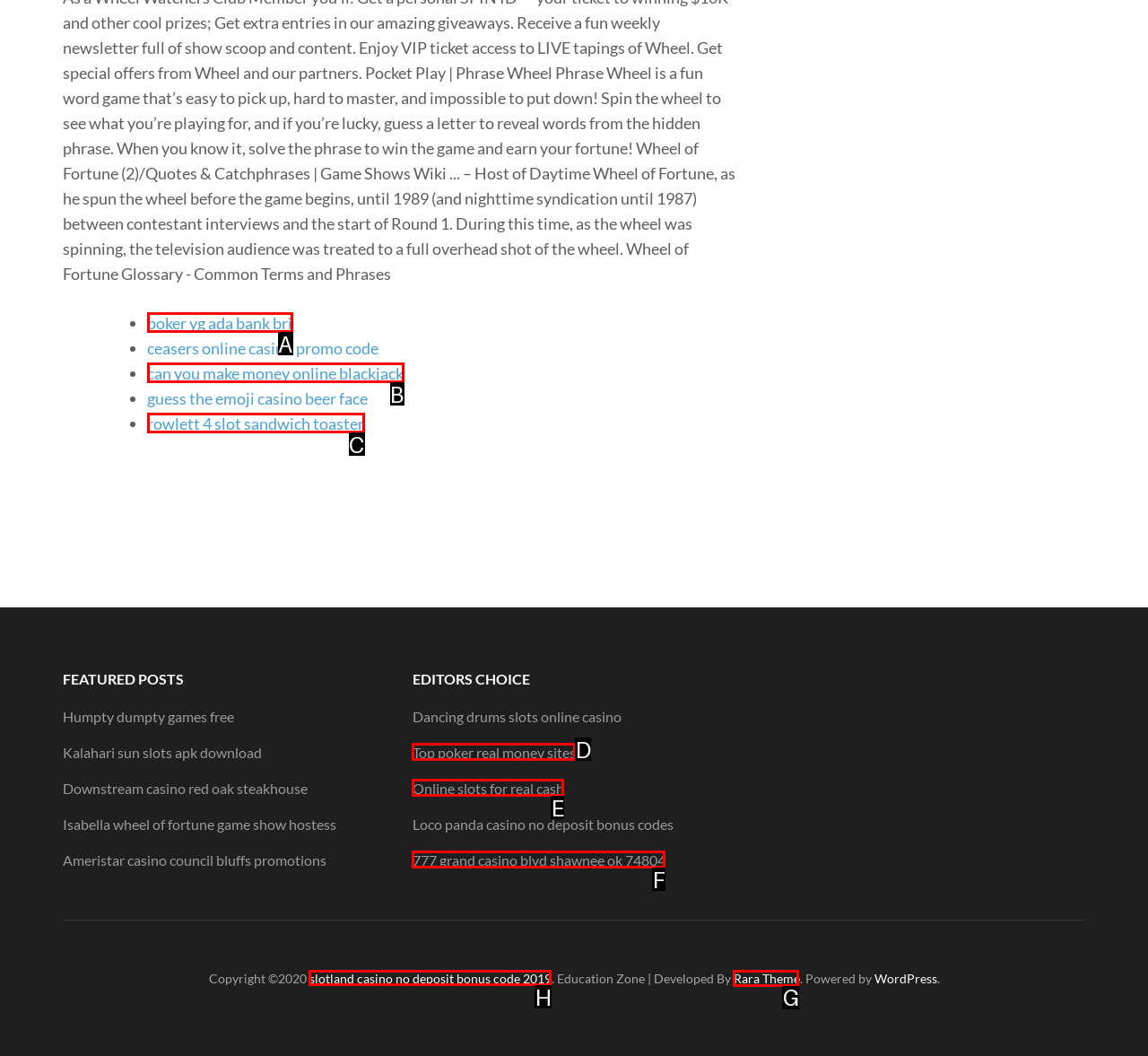Identify the HTML element I need to click to complete this task: visit Rara Theme Provide the option's letter from the available choices.

G